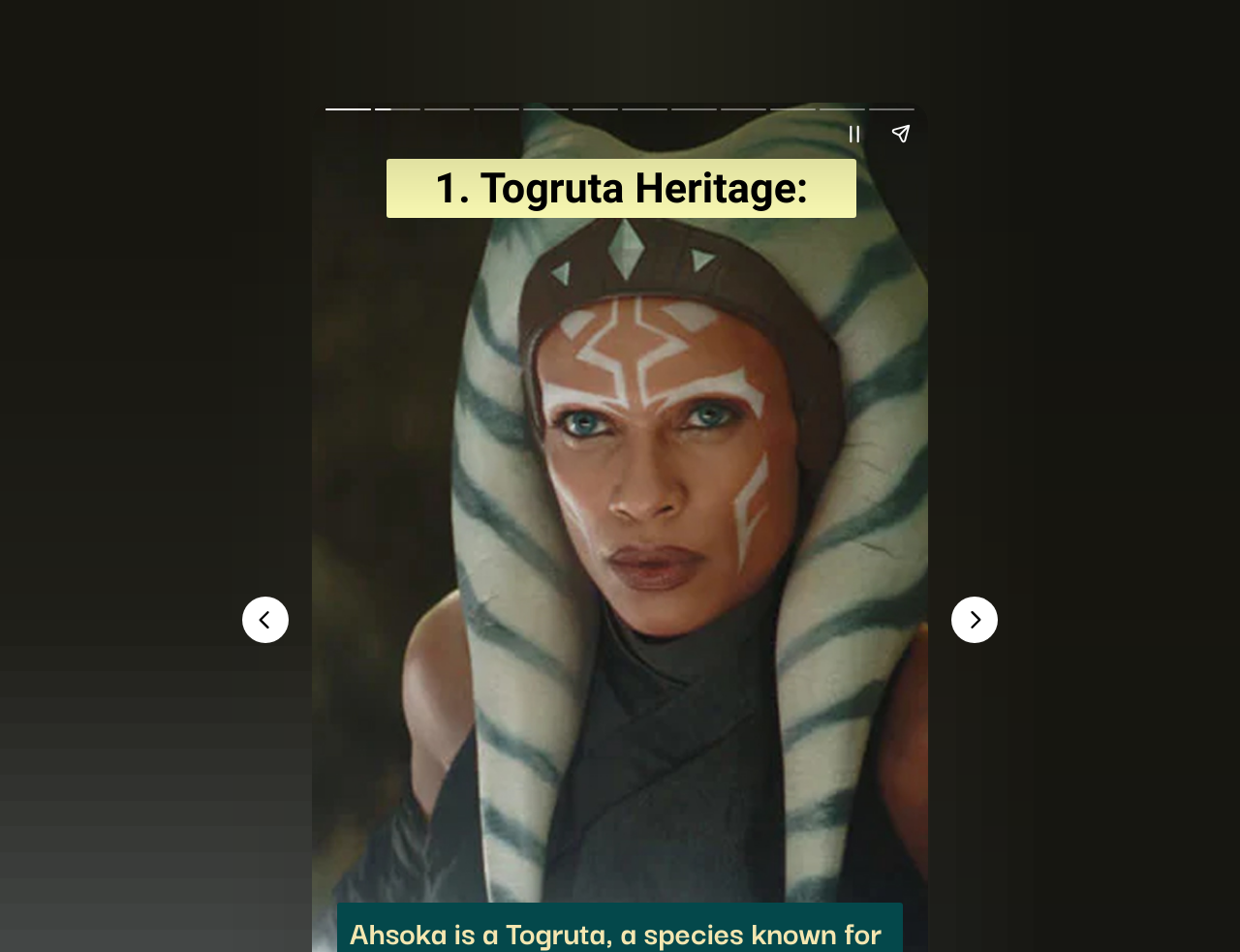Determine the bounding box coordinates of the UI element described below. Use the format (top-left x, top-left y, bottom-right x, bottom-right y) with floating point numbers between 0 and 1: aria-label="Share story"

[0.708, 0.116, 0.745, 0.164]